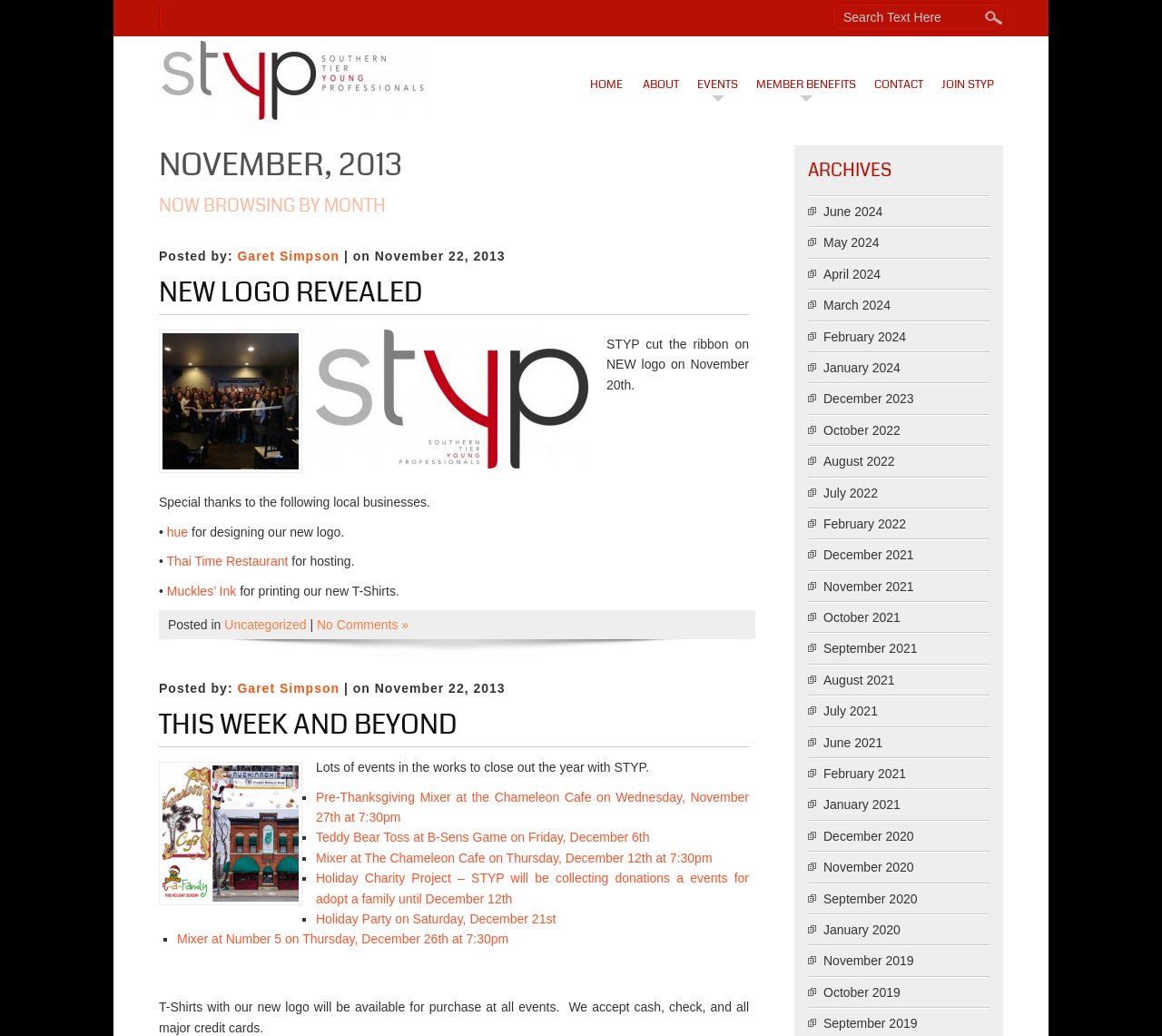Determine the bounding box coordinates for the clickable element required to fulfill the instruction: "Click HOME". Provide the coordinates as four float numbers between 0 and 1, i.e., [left, top, right, bottom].

[0.501, 0.035, 0.543, 0.105]